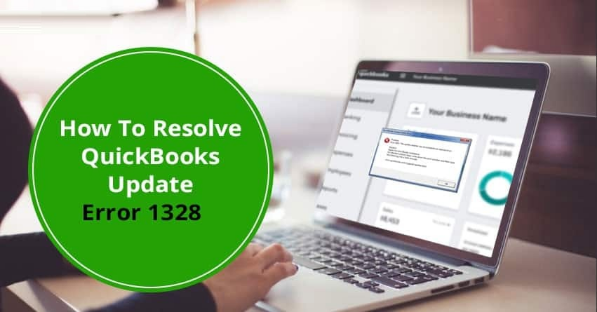Provide a one-word or brief phrase answer to the question:
What is the setting of the user?

Indoor